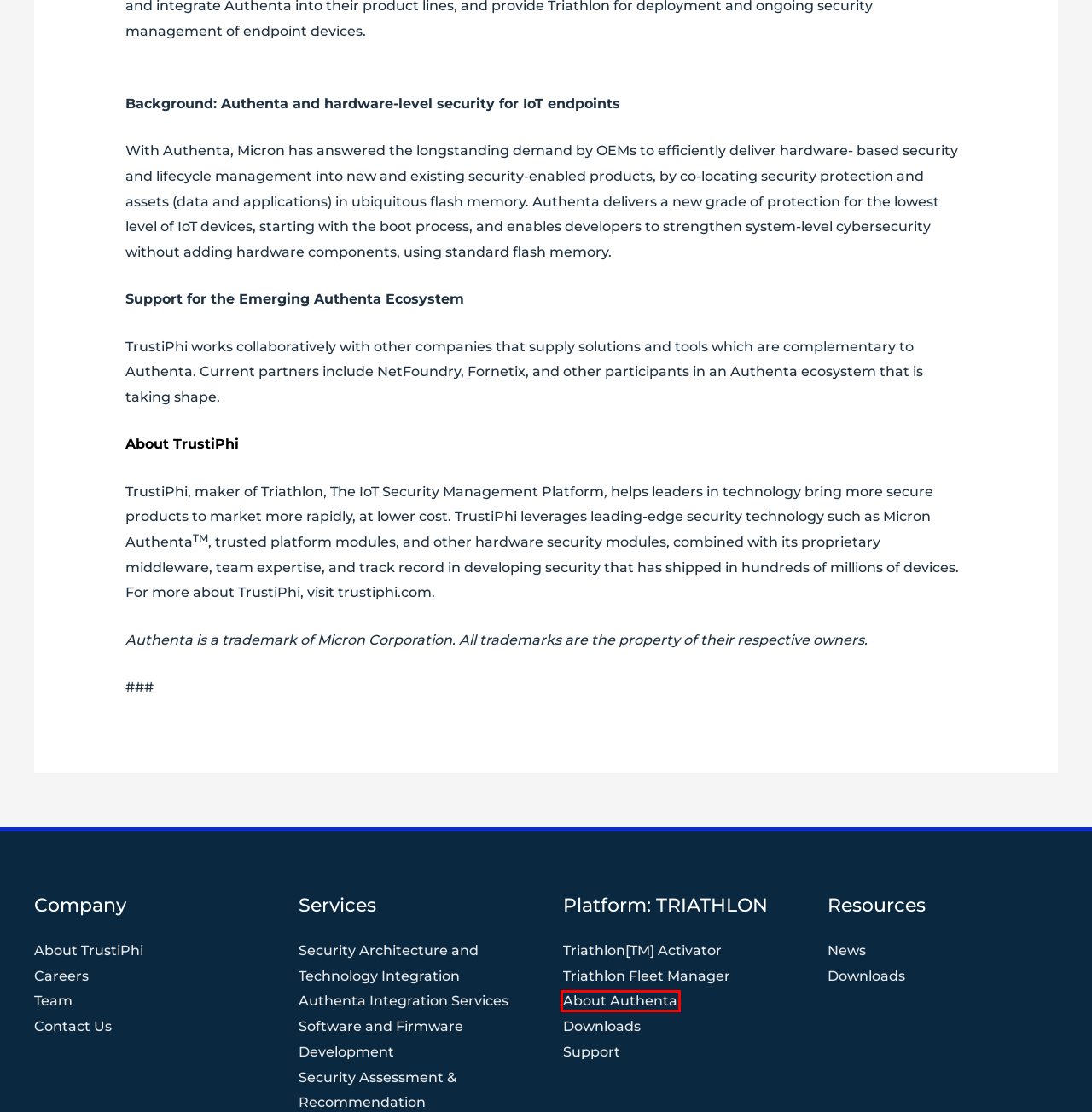Look at the screenshot of a webpage that includes a red bounding box around a UI element. Select the most appropriate webpage description that matches the page seen after clicking the highlighted element. Here are the candidates:
A. Software and Firmware Development - TrustiPhi
B. Triathlon[TM] Activator - TrustiPhi
C. Careers - TrustiPhi
D. About Authenta - TrustiPhi
E. Triathlon Fleet Manager - TrustiPhi
F. Support - TrustiPhi
G. Team - TrustiPhi
H. News - TrustiPhi

D